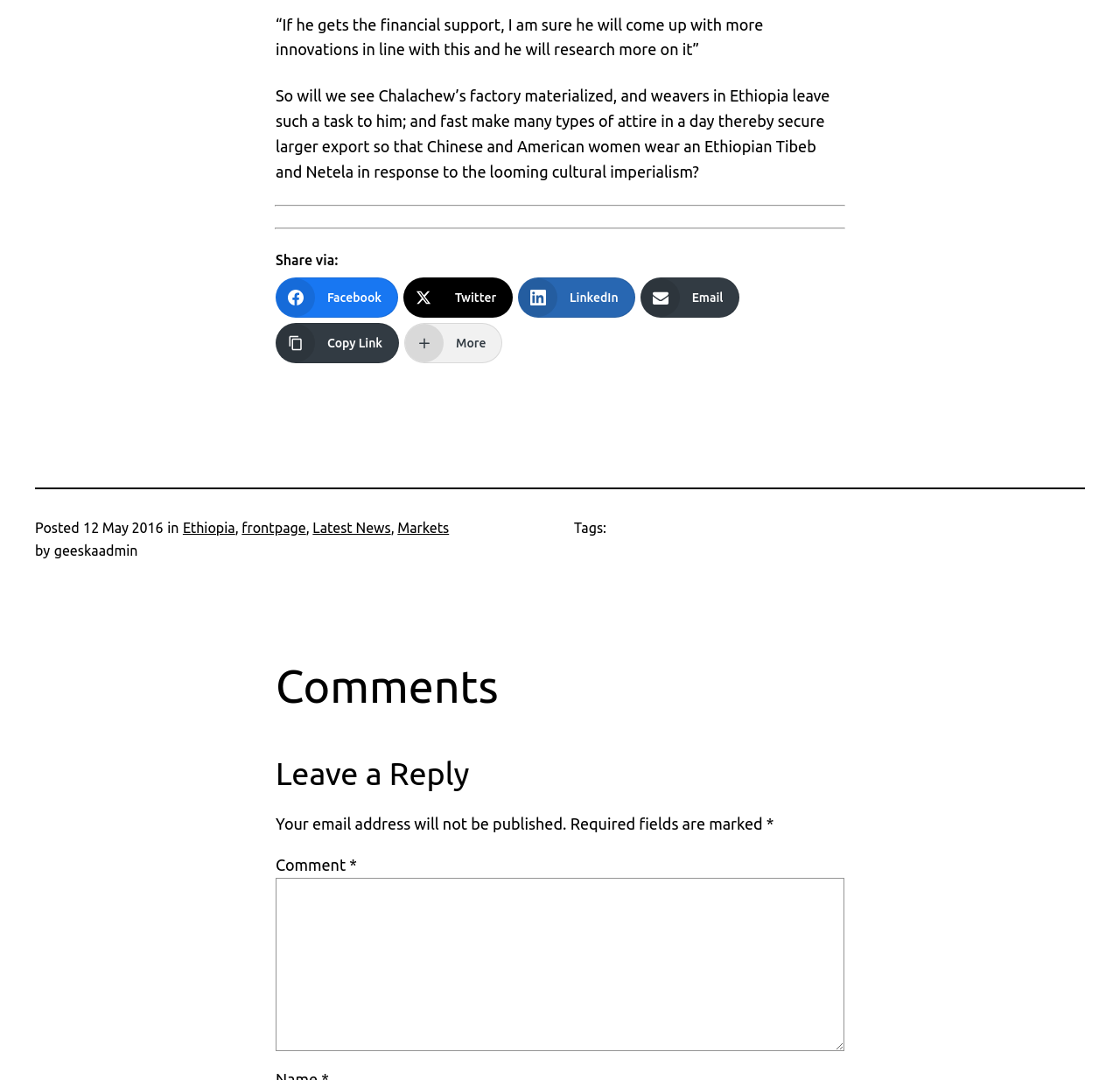Find the bounding box coordinates of the clickable area that will achieve the following instruction: "View latest news".

[0.279, 0.481, 0.349, 0.496]